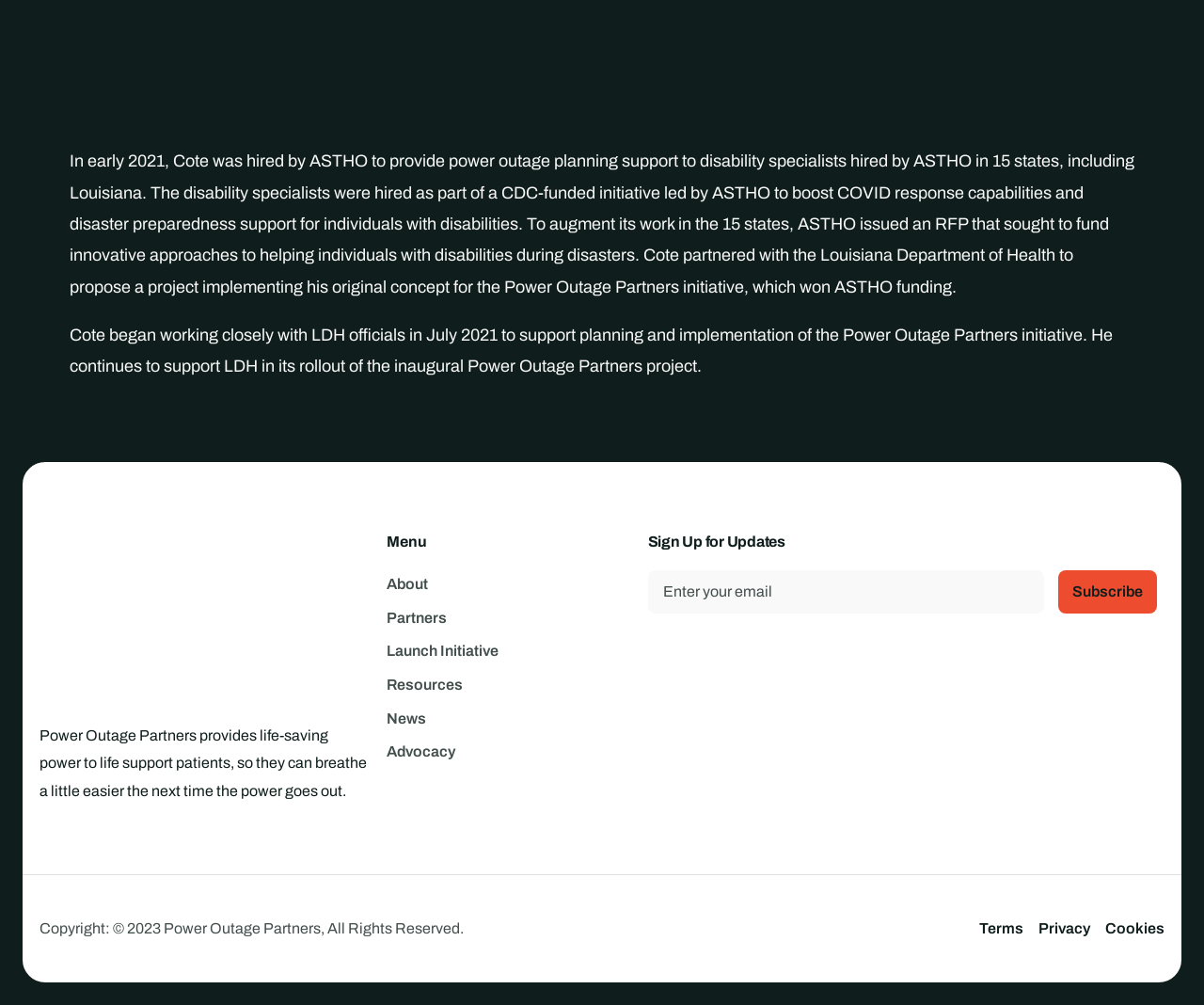How many links are there in the menu?
Respond to the question with a single word or phrase according to the image.

6